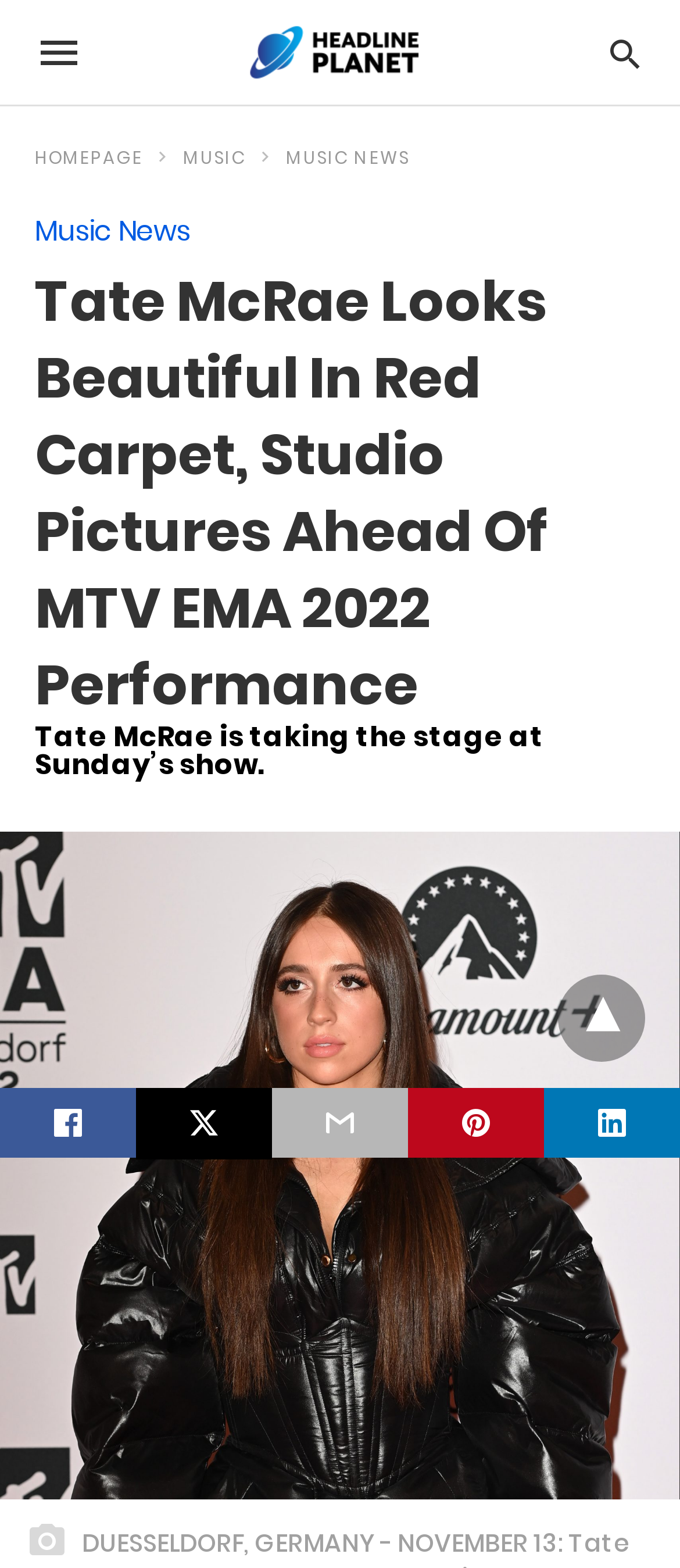Find the bounding box coordinates of the clickable area that will achieve the following instruction: "Read music news".

[0.051, 0.135, 0.279, 0.16]